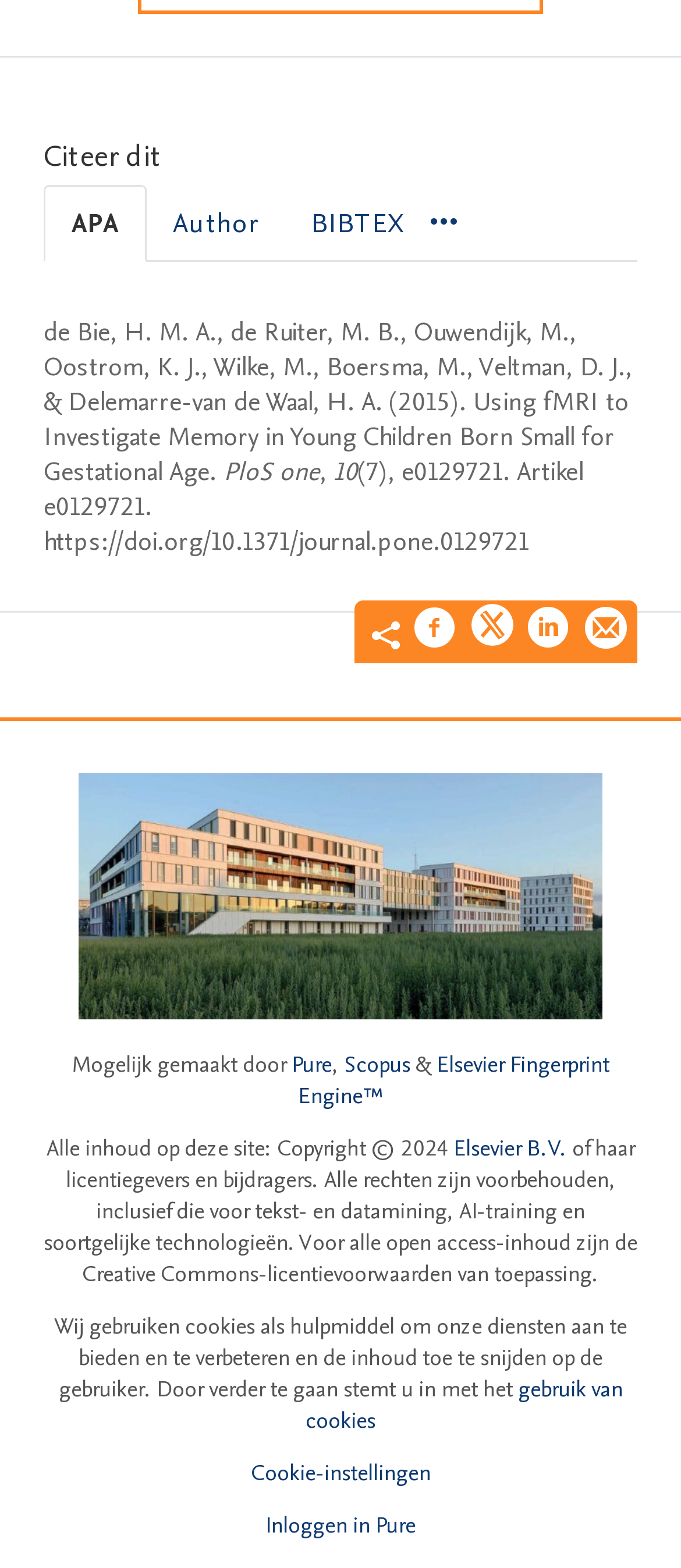What is the name of the journal?
Give a thorough and detailed response to the question.

The name of the journal is obtained from the StaticText element with ID 555, which has the text 'PloS one'.